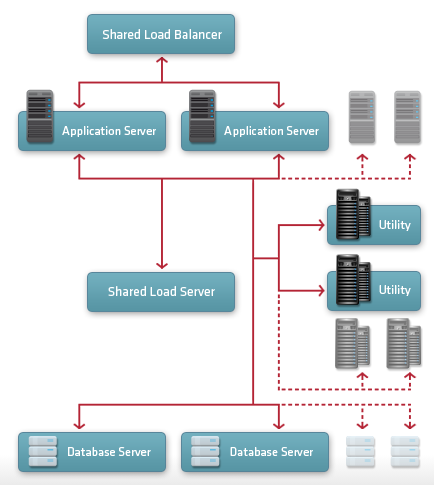Offer a detailed caption for the image presented.

The image illustrates a high-level architectural diagram for a shared load balancing system. At the top, a "Shared Load Balancer" distributes incoming requests to two "Application Servers," ensuring efficient handling of traffic and resources. Below them, a "Shared Load Server" manages connections and resources between the application layer and the database layer. Each application server routes requests to a set of "Utility Servers," which further processes data or provides additional resources as needed. Finally, the system connects to two "Database Servers" that handle data storage and retrieval, forming a robust and scalable infrastructure designed for high availability and reliability in handling web applications.